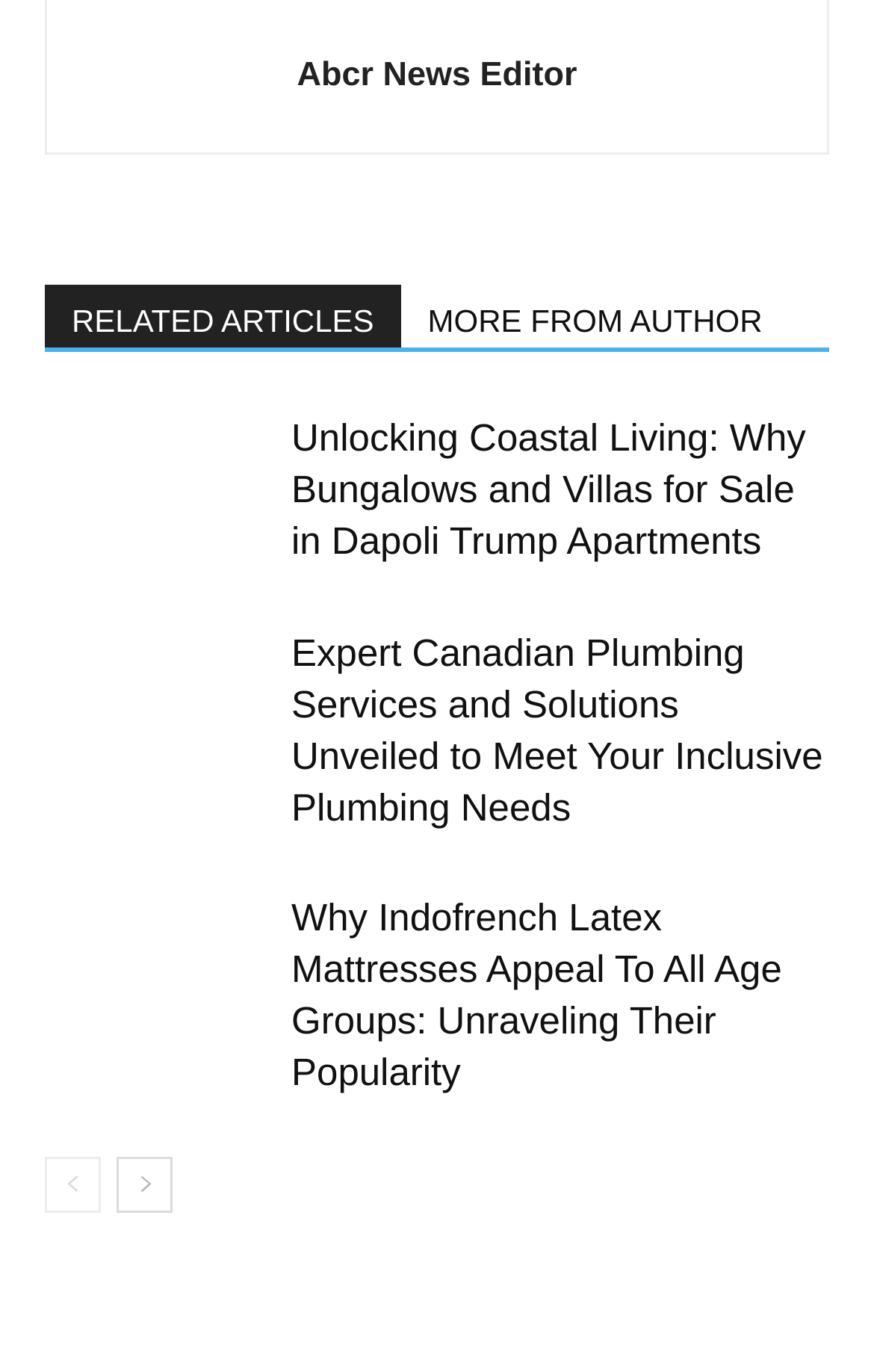Could you locate the bounding box coordinates for the section that should be clicked to accomplish this task: "Follow Suzy's Nature Studies on Facebook".

None